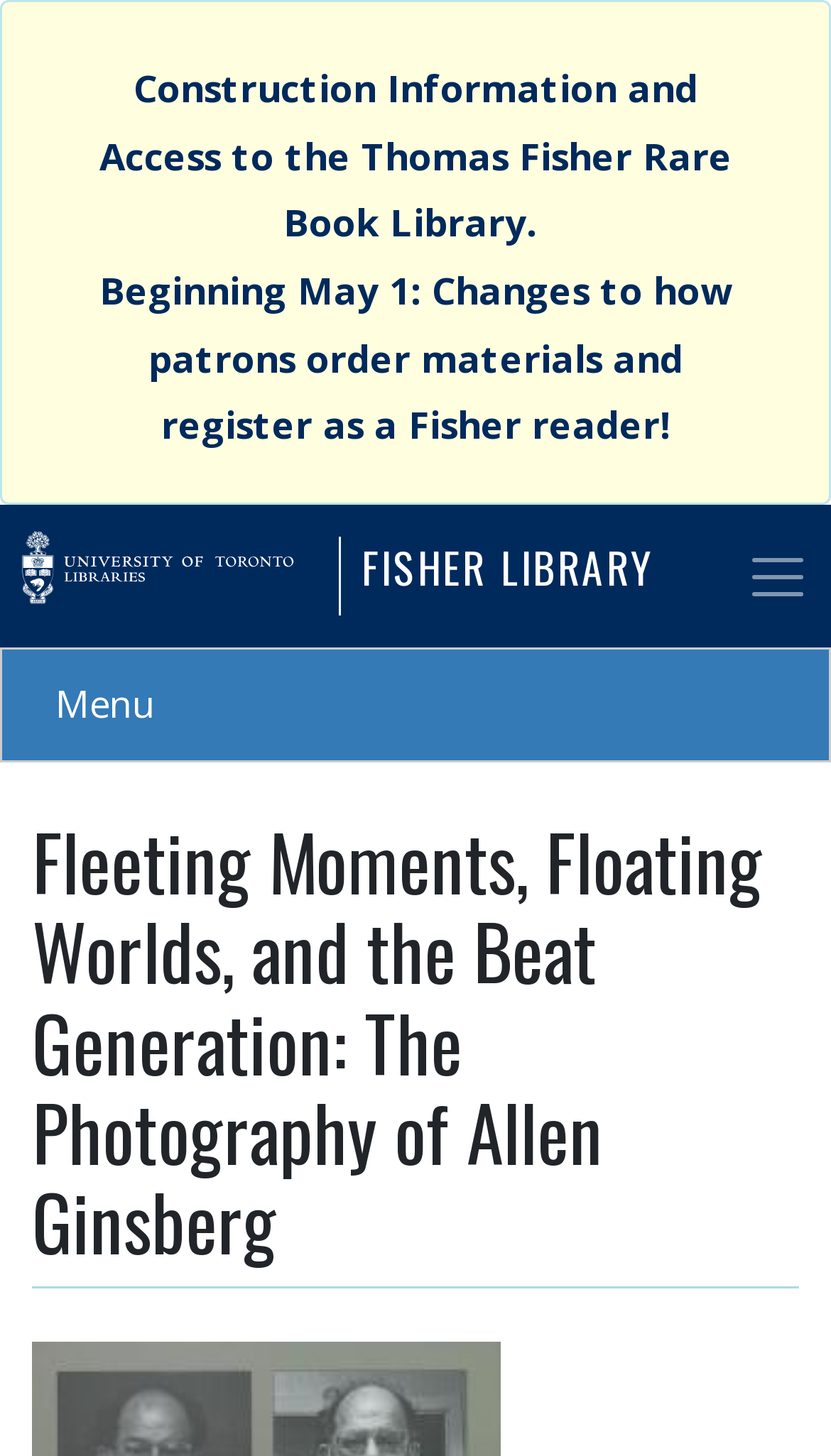What is the exhibition about?
Examine the screenshot and reply with a single word or phrase.

Photography of Allen Ginsberg